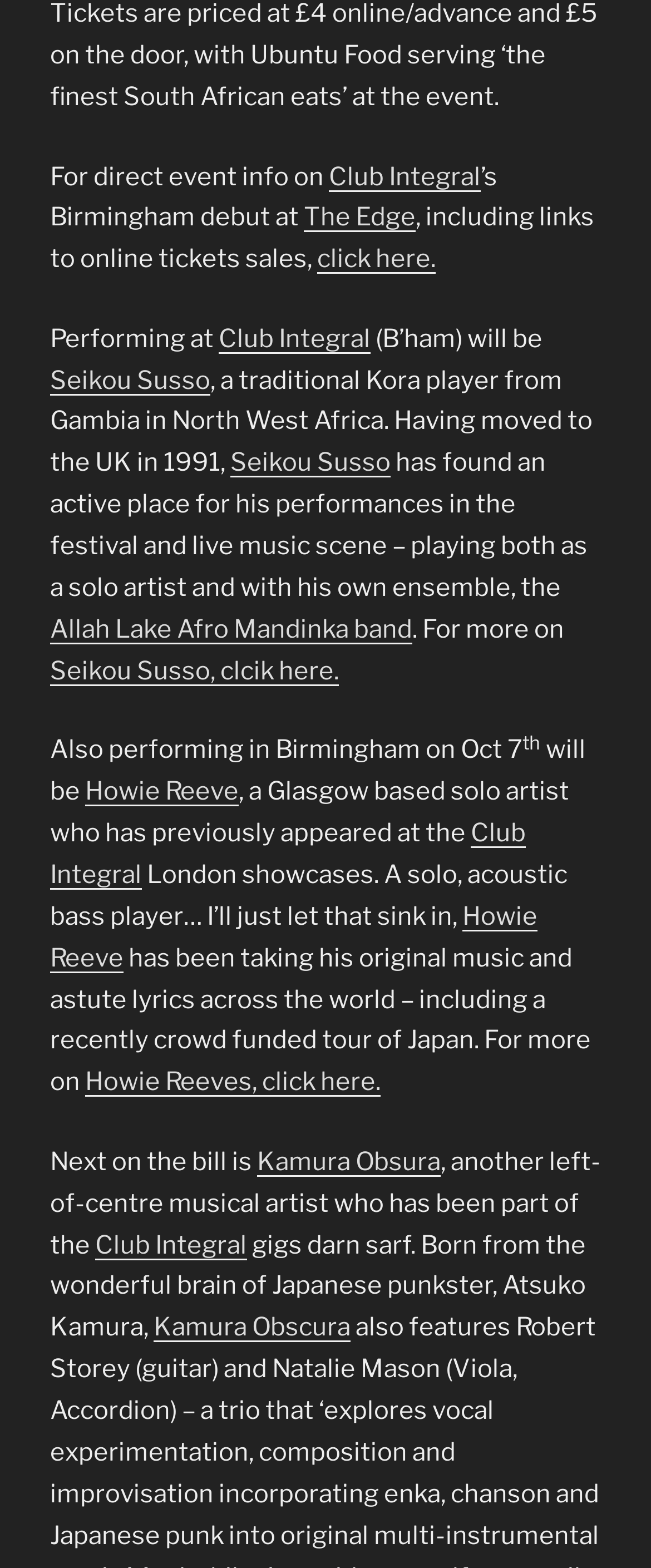Can you show the bounding box coordinates of the region to click on to complete the task described in the instruction: "Get online tickets by clicking here"?

[0.487, 0.156, 0.669, 0.175]